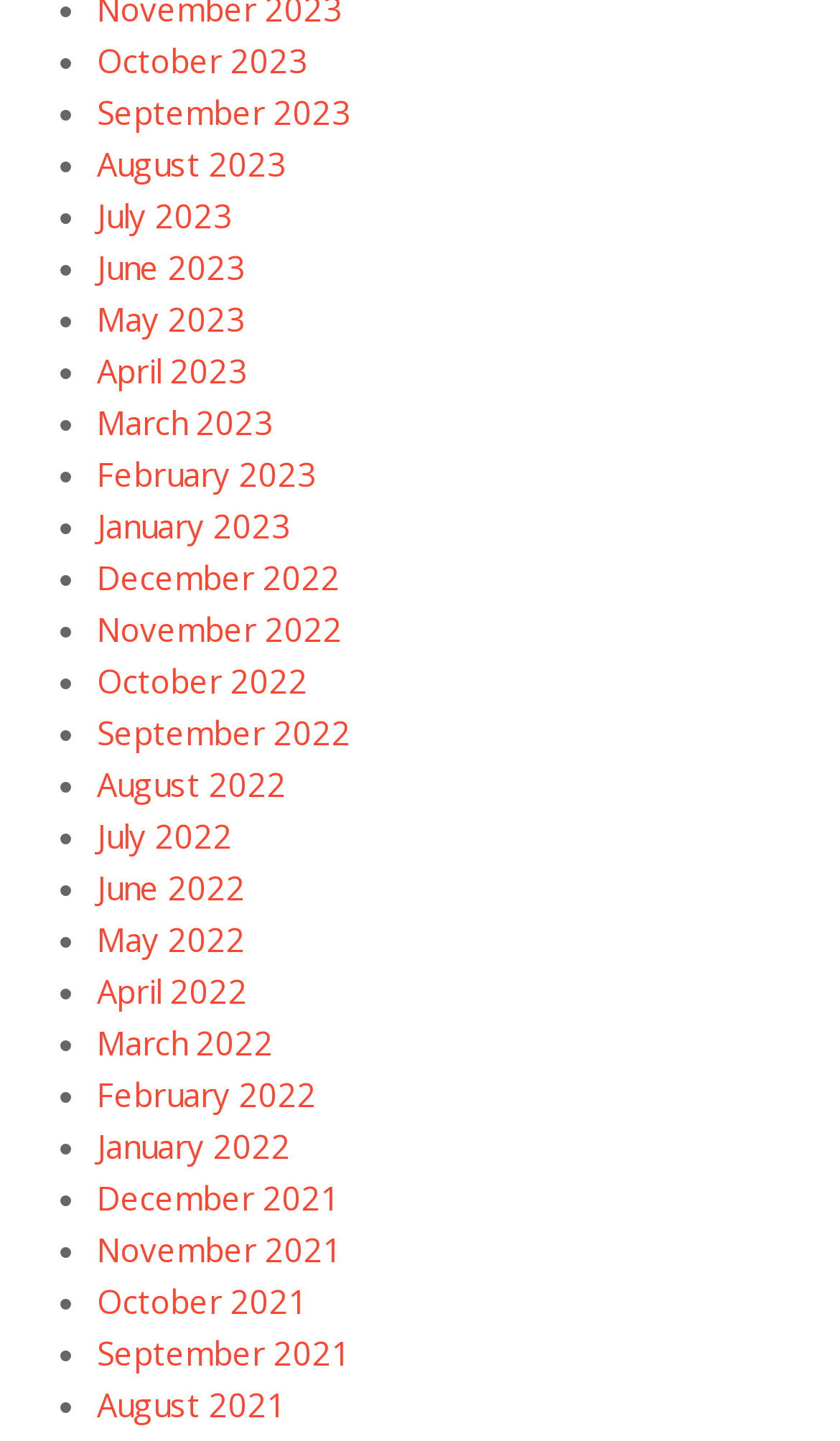Please examine the image and answer the question with a detailed explanation:
What is the earliest month listed?

I looked at the list of links and found that the earliest month listed is August 2021, which is at the bottom of the list.